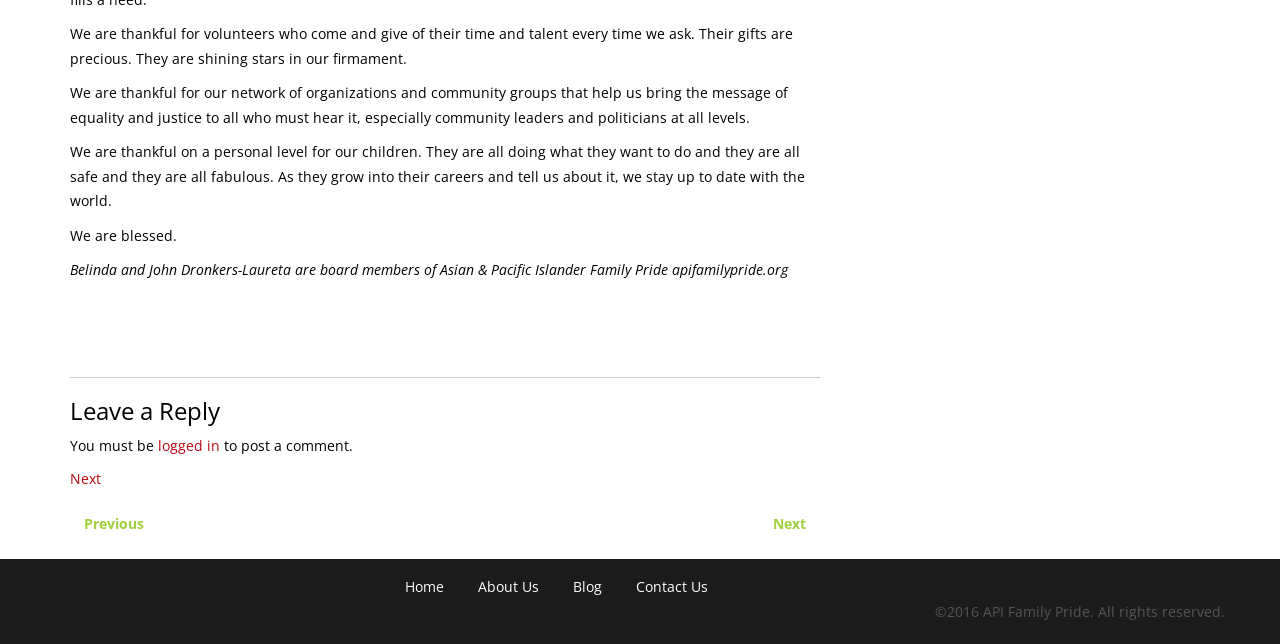Answer this question using a single word or a brief phrase:
What is required to post a comment?

Logged in